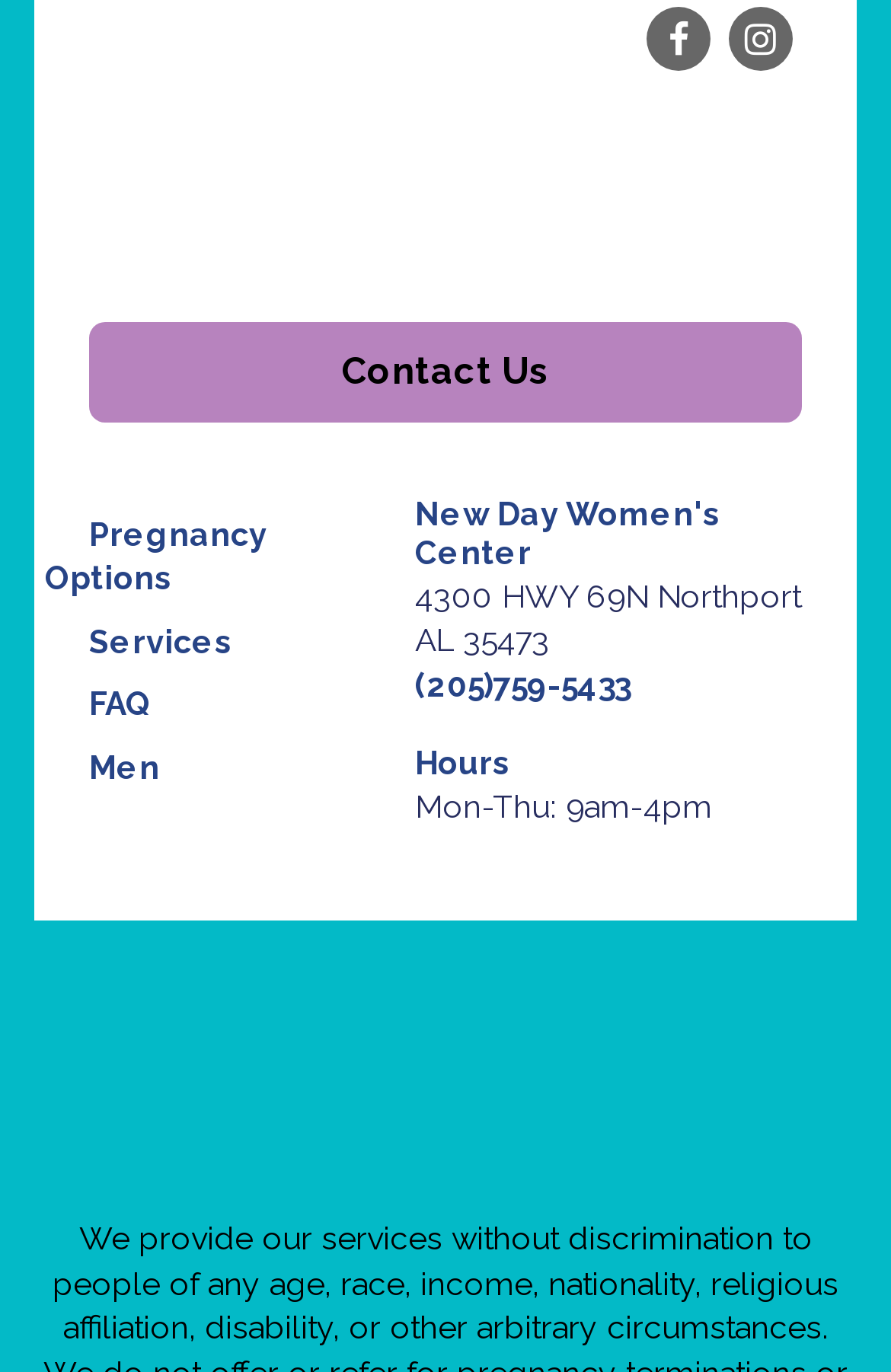What is the phone number of the center?
Please provide a comprehensive answer based on the details in the screenshot.

I found the answer by looking at the link element with the text '(205)759-5433' which is located below the address of the center.